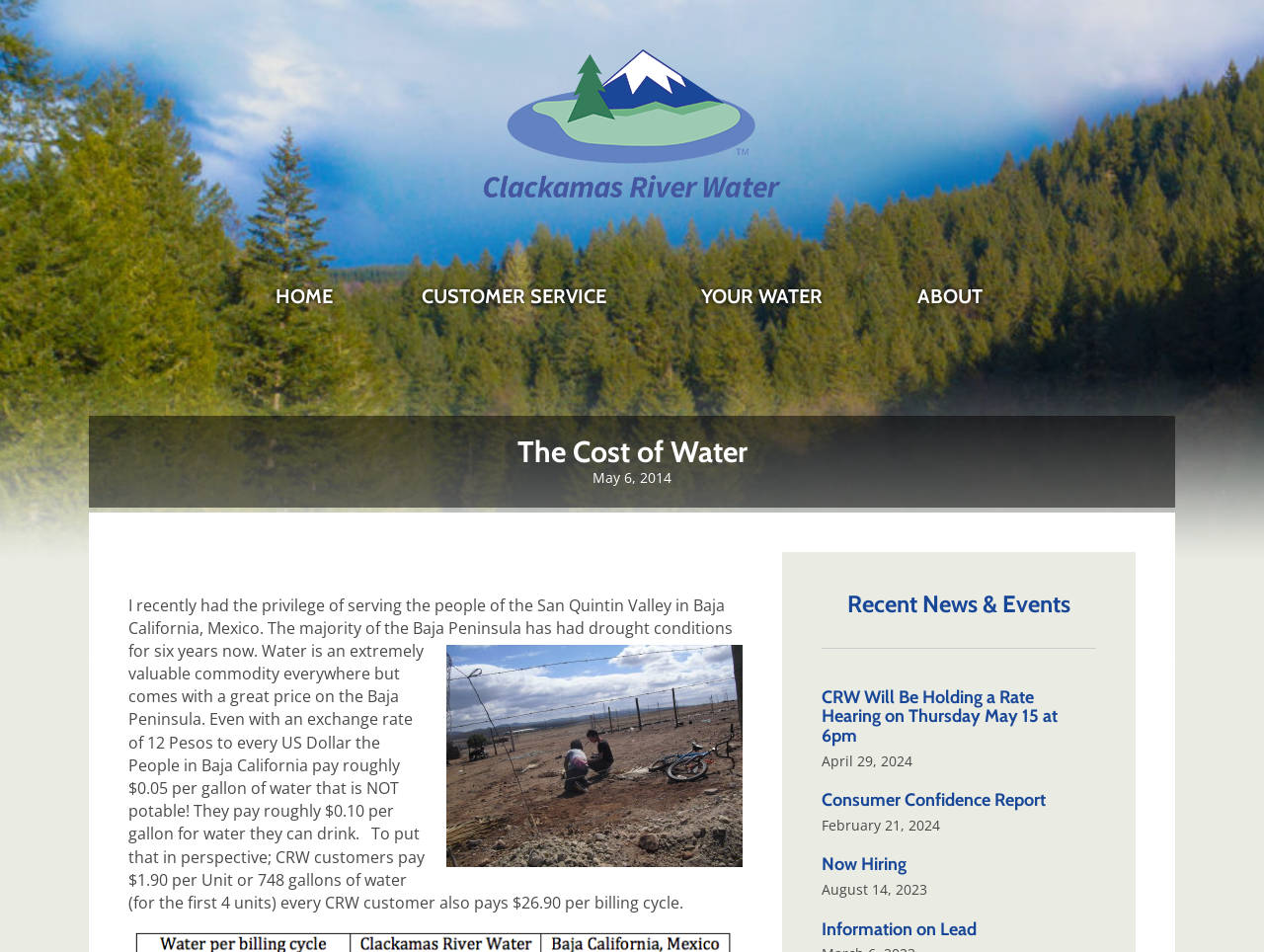Refer to the image and provide an in-depth answer to the question: 
What is the date of the rate hearing mentioned on the webpage?

The heading 'CRW Will Be Holding a Rate Hearing on Thursday May 15 at 6pm' indicates the date of the rate hearing.